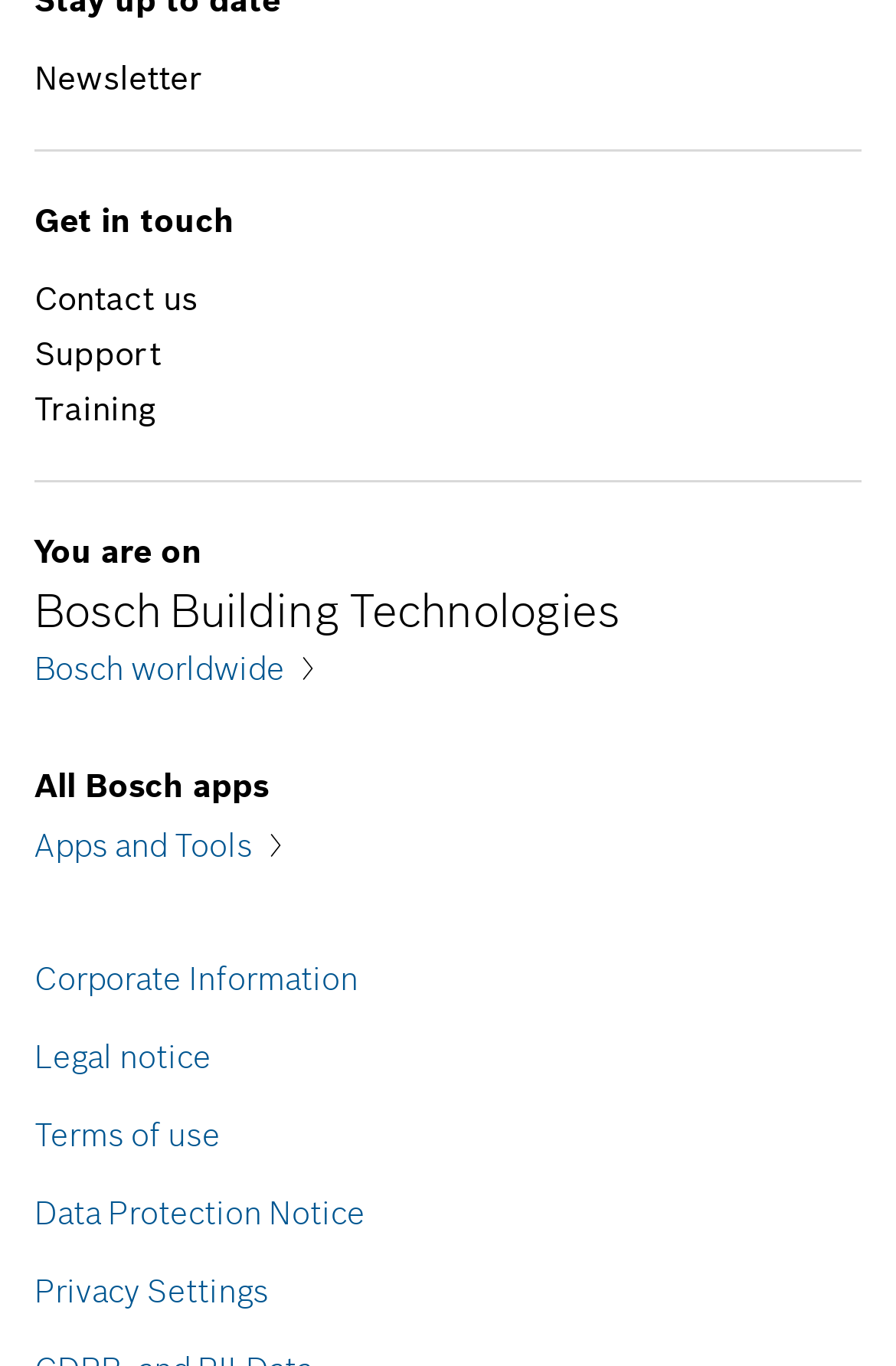Please identify the bounding box coordinates of the area I need to click to accomplish the following instruction: "Visit corporate information".

[0.038, 0.704, 0.923, 0.728]